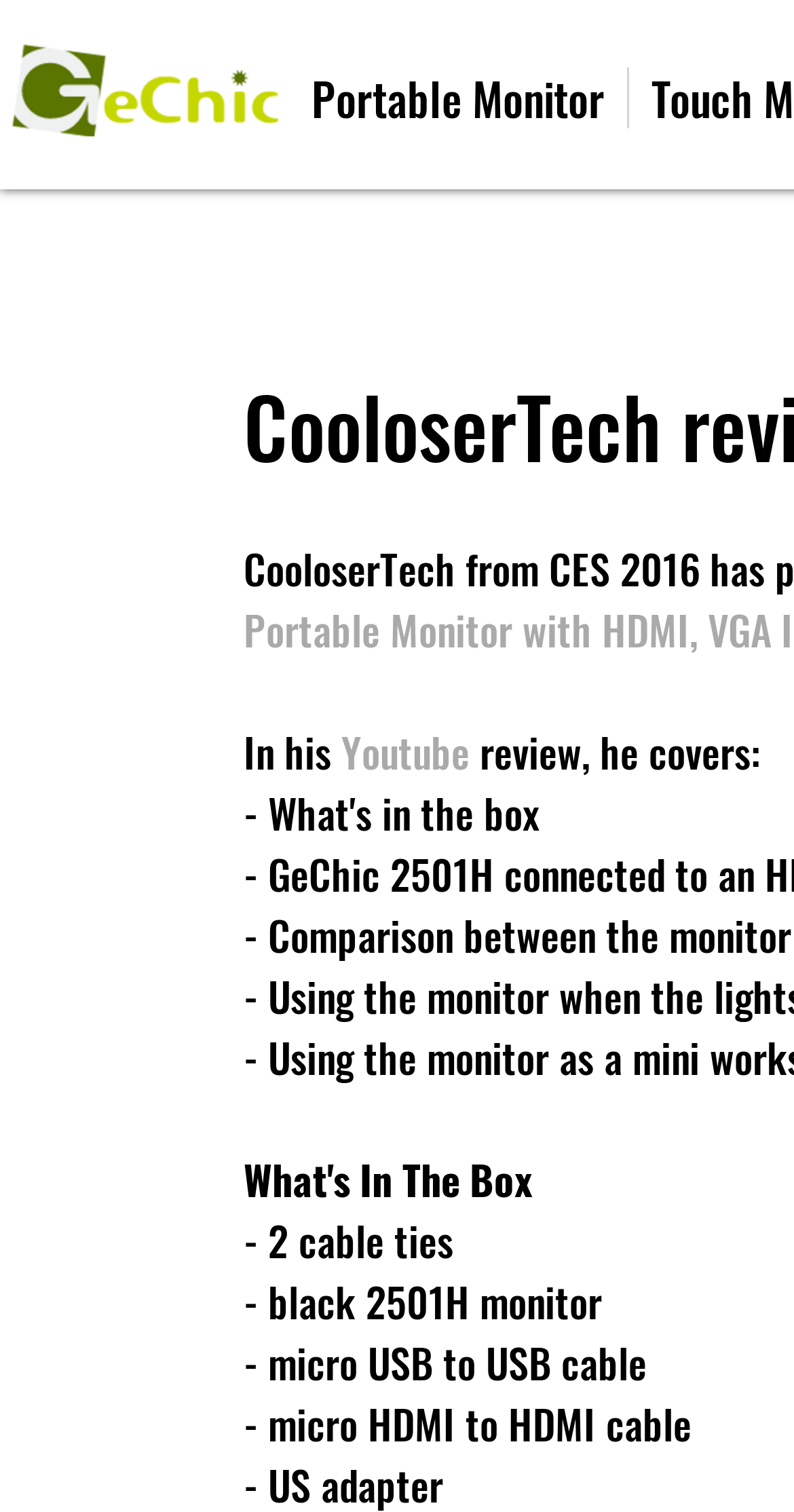Generate a comprehensive description of the webpage.

The webpage is about a product review of the GeChic Portable Monitor. At the top, there is a link with an accompanying image that displays the product's features, including a portable monitor, touch screen display, and industrial monitor. 

Below the image, there is a link labeled "Portable Monitor" that, when clicked, reveals a dropdown menu. Within this menu, there is a brief review summary from a YouTube video, which mentions the reviewer covering certain aspects of the product. 

To the right of the review summary, there are four bullet points listing the items included with the product: two cable ties, a black 2501H monitor, a micro USB to USB cable, and a micro HDMI to HDMI cable. These bullet points are positioned vertically, with each item listed below the previous one.